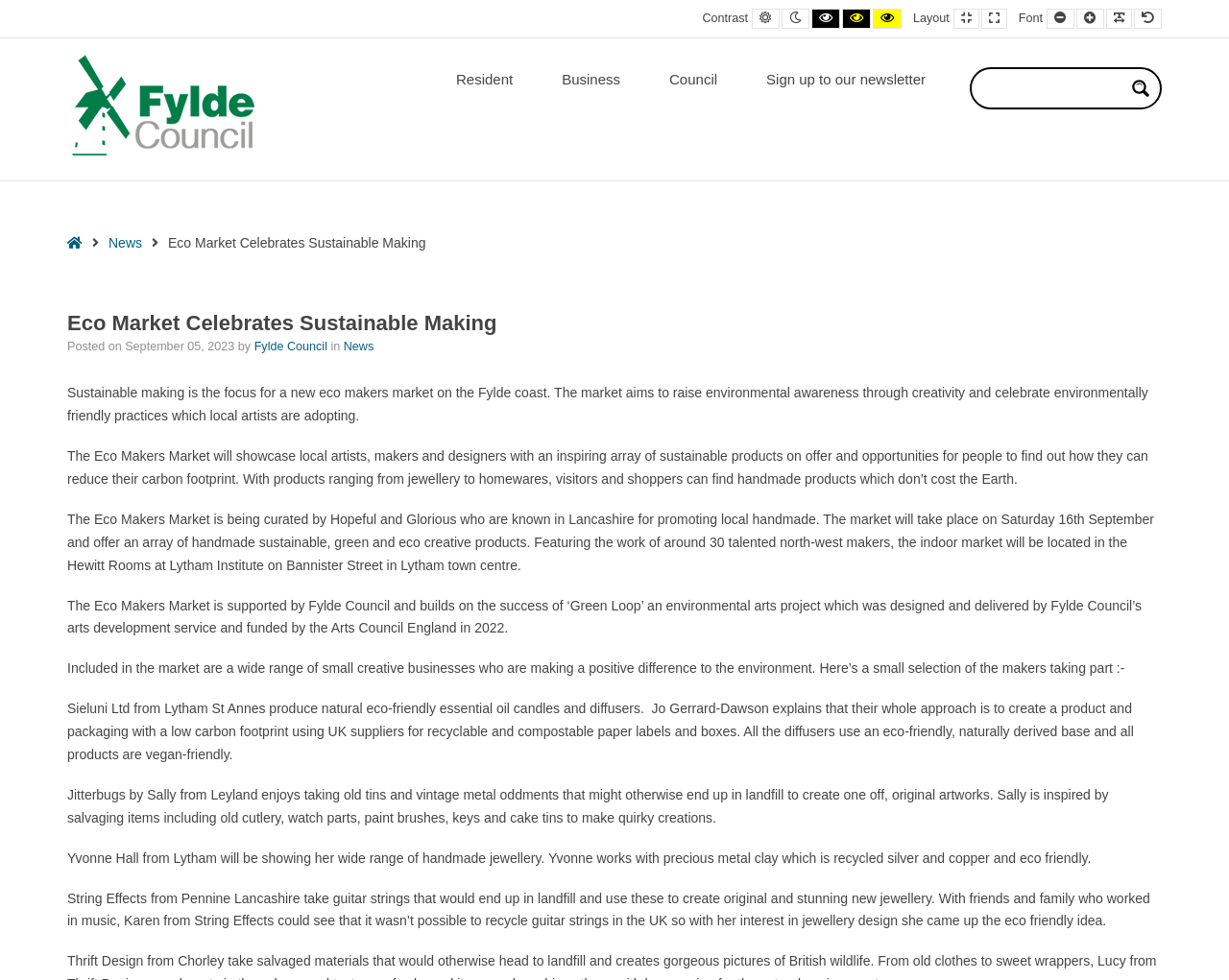What is the name of the environmental arts project mentioned in the article?
Provide a concise answer using a single word or phrase based on the image.

Green Loop